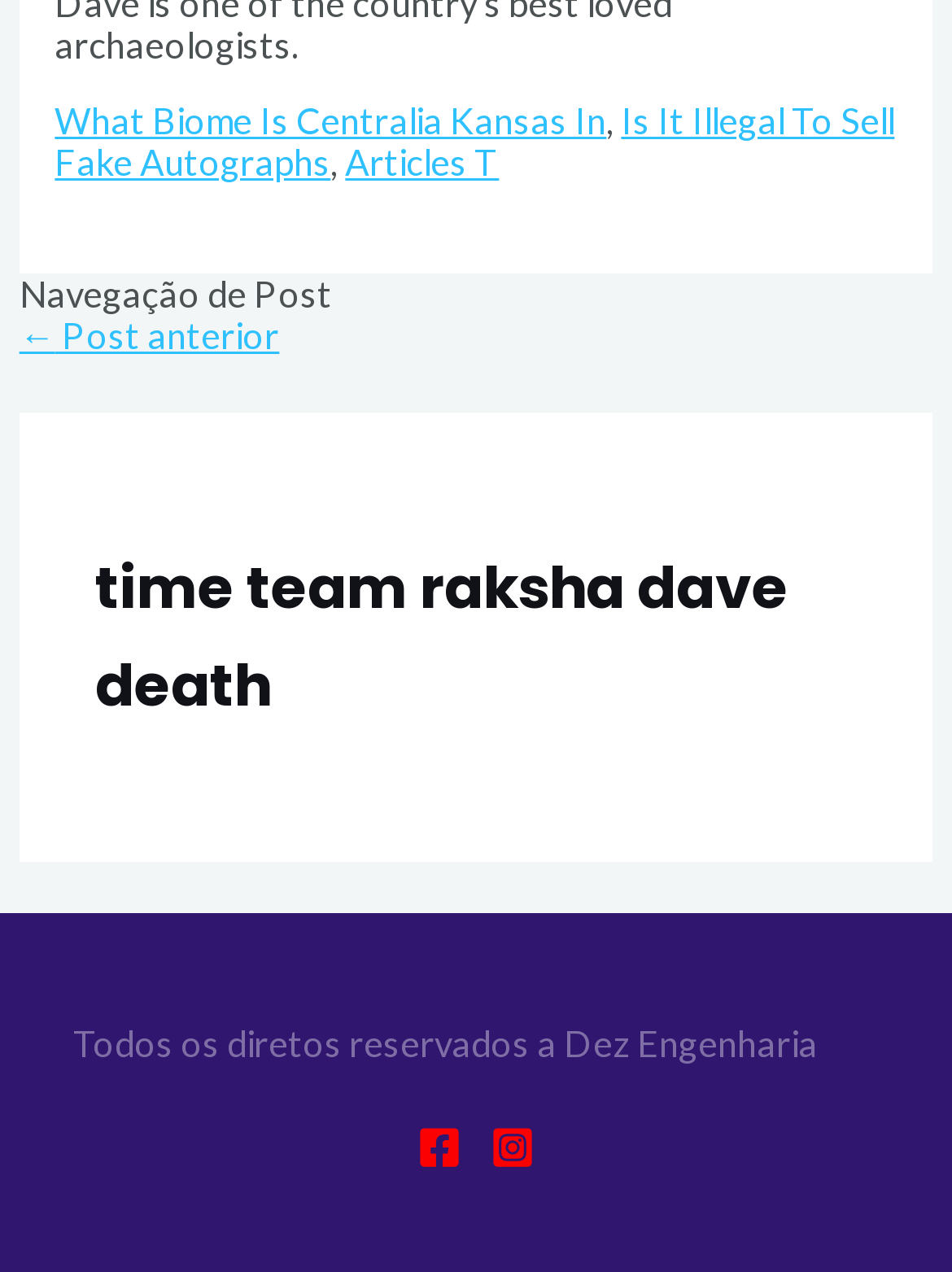Locate the bounding box of the UI element based on this description: "aria-label="Facebook"". Provide four float numbers between 0 and 1 as [left, top, right, bottom].

[0.438, 0.892, 0.485, 0.924]